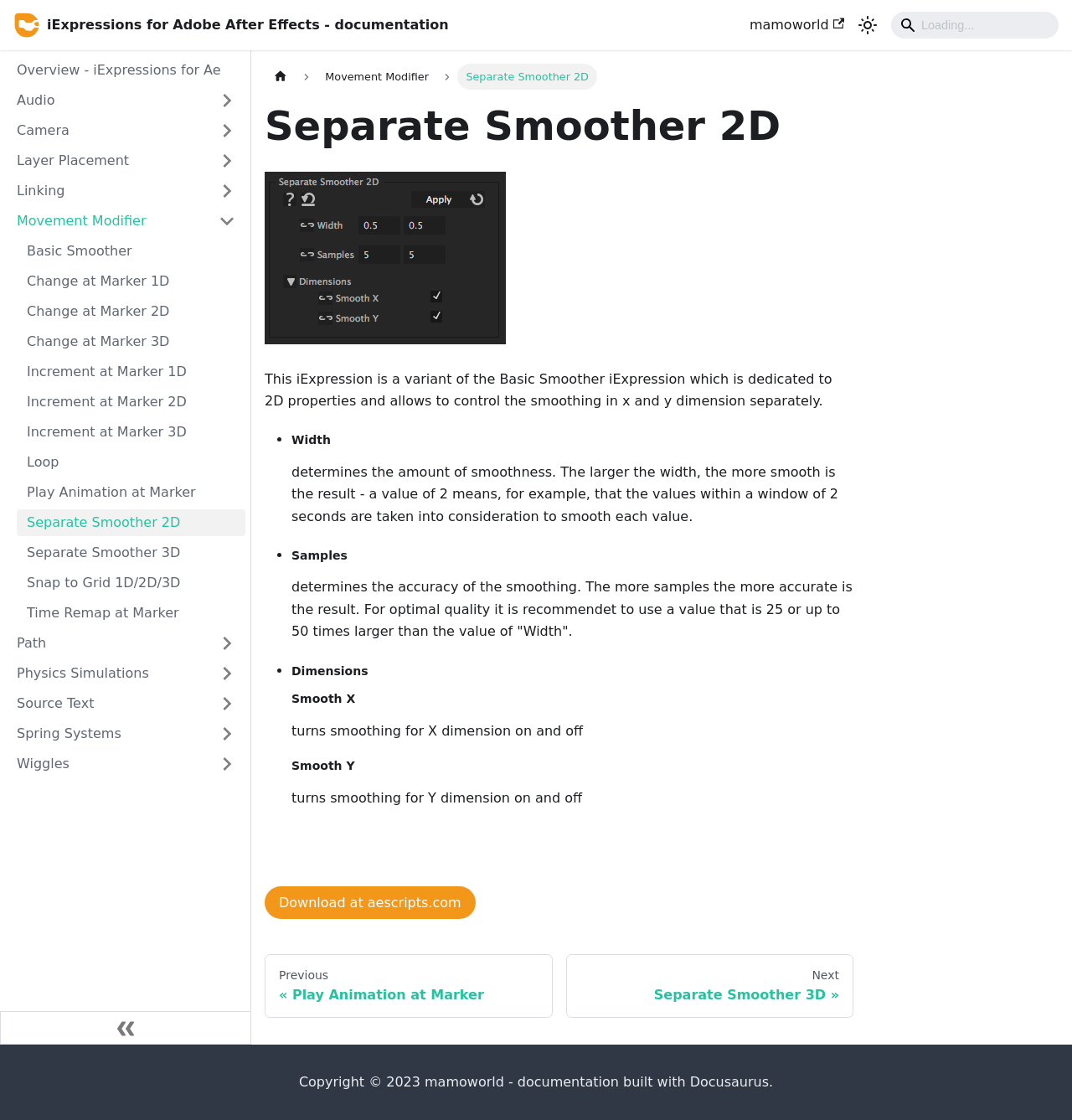Identify the bounding box coordinates necessary to click and complete the given instruction: "Go to Overview page".

[0.006, 0.051, 0.229, 0.075]